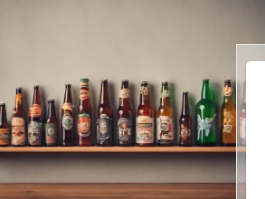Create an extensive and detailed description of the image.

The image showcases an exquisite collection of various beer bottles neatly arranged on a wooden shelf against a muted wall. The assortment features a wide range of distinct designs and labels, highlighting the diversity of craft beers available. The bottles vary in shape, size, and color, from dark amber to vibrant green, each representing different brewing styles and brands. This visual display emphasizes the rich culture and tradition of beer craftsmanship, inviting enthusiasts and casual drinkers alike to explore the flavors and stories behind each brew. The setting evokes a warm, rustic ambiance, perfect for appreciating the art of craft beer.